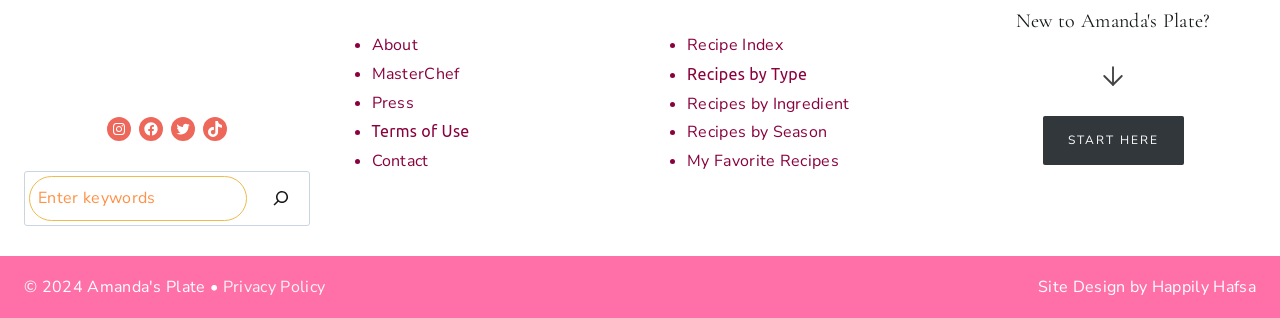What is the name of the designer of this website?
Please provide a single word or phrase answer based on the image.

Happily Hafsa